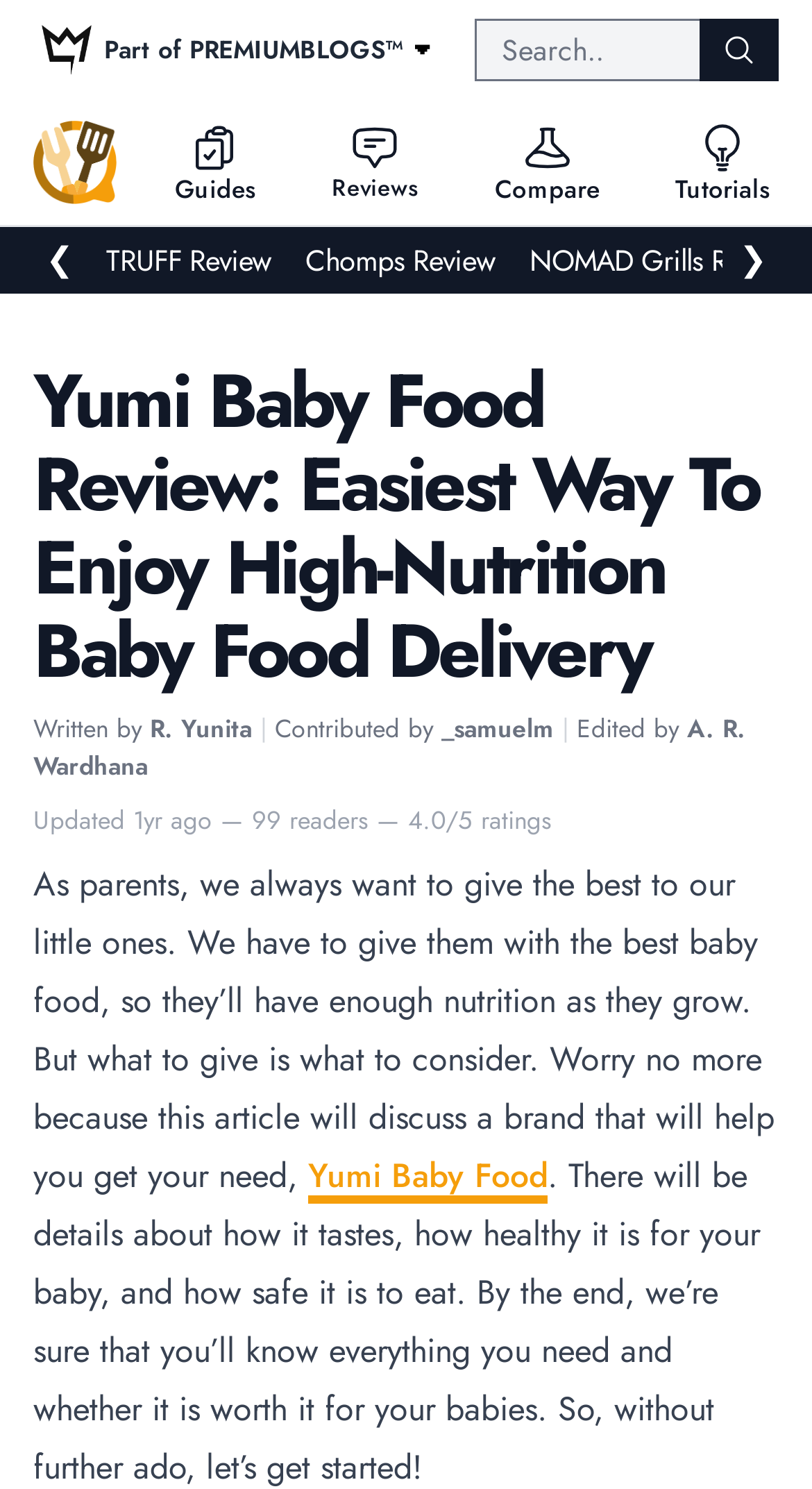Please determine the bounding box coordinates of the clickable area required to carry out the following instruction: "Click on About Canadian Limos". The coordinates must be four float numbers between 0 and 1, represented as [left, top, right, bottom].

None